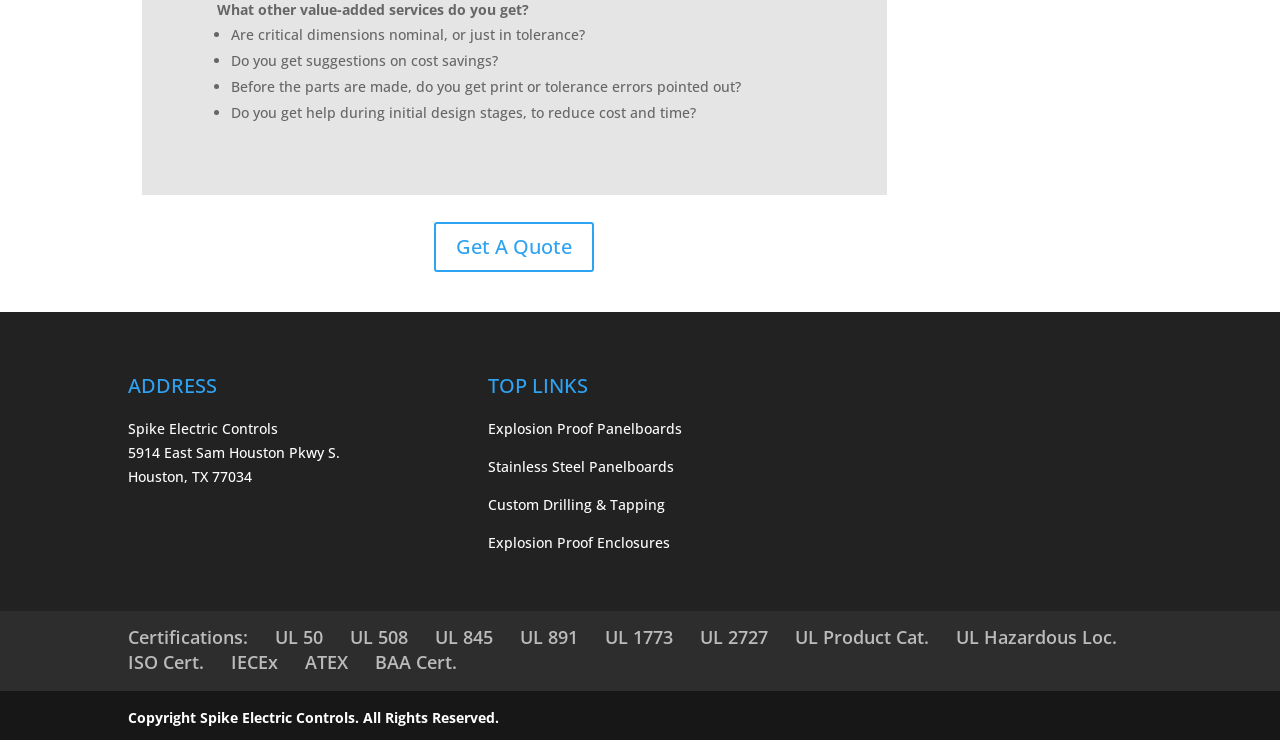How many links are there under 'TOP LINKS'?
Using the image as a reference, answer with just one word or a short phrase.

4